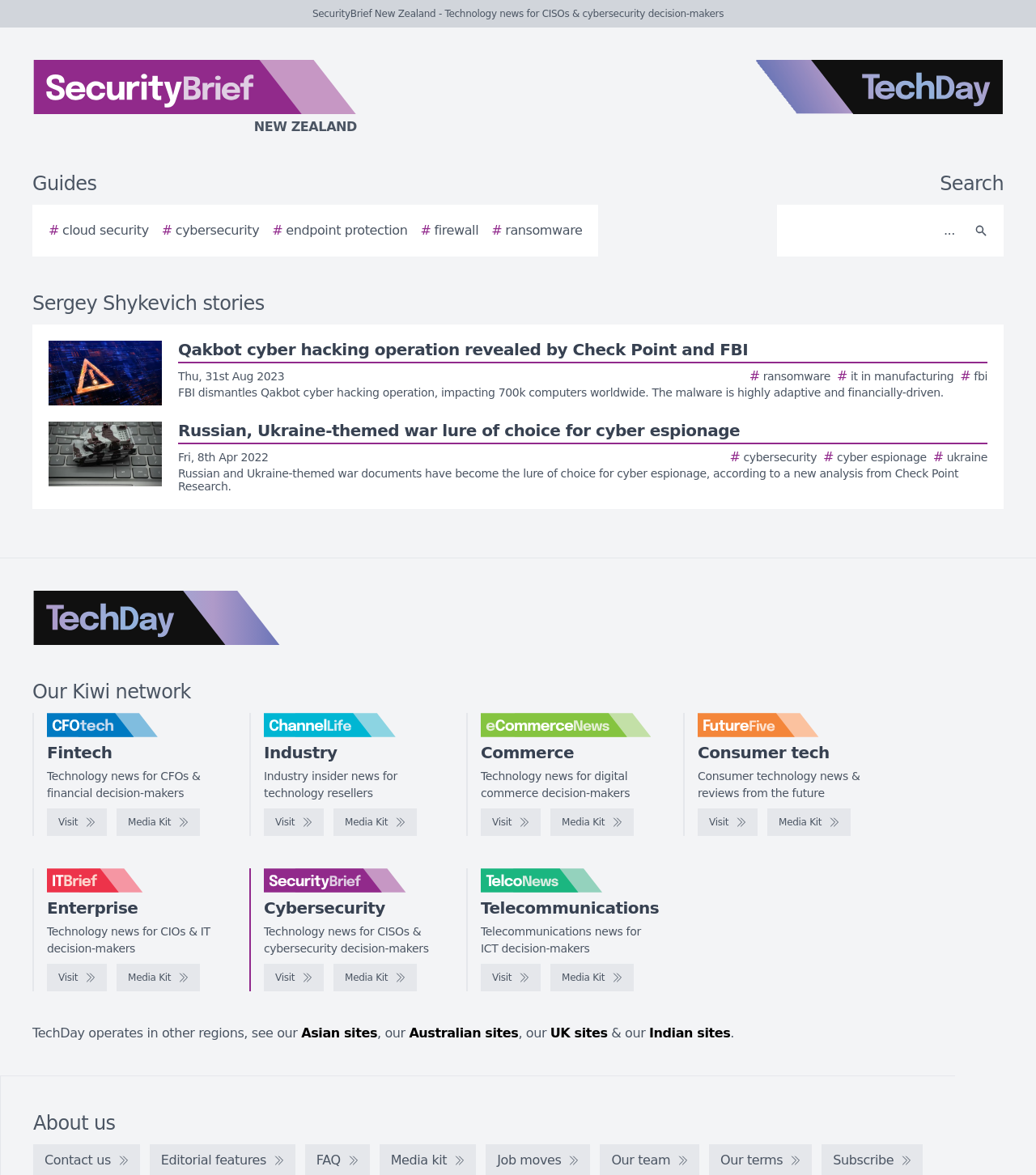Specify the bounding box coordinates of the area that needs to be clicked to achieve the following instruction: "Visit the TechDay website".

[0.729, 0.051, 0.969, 0.116]